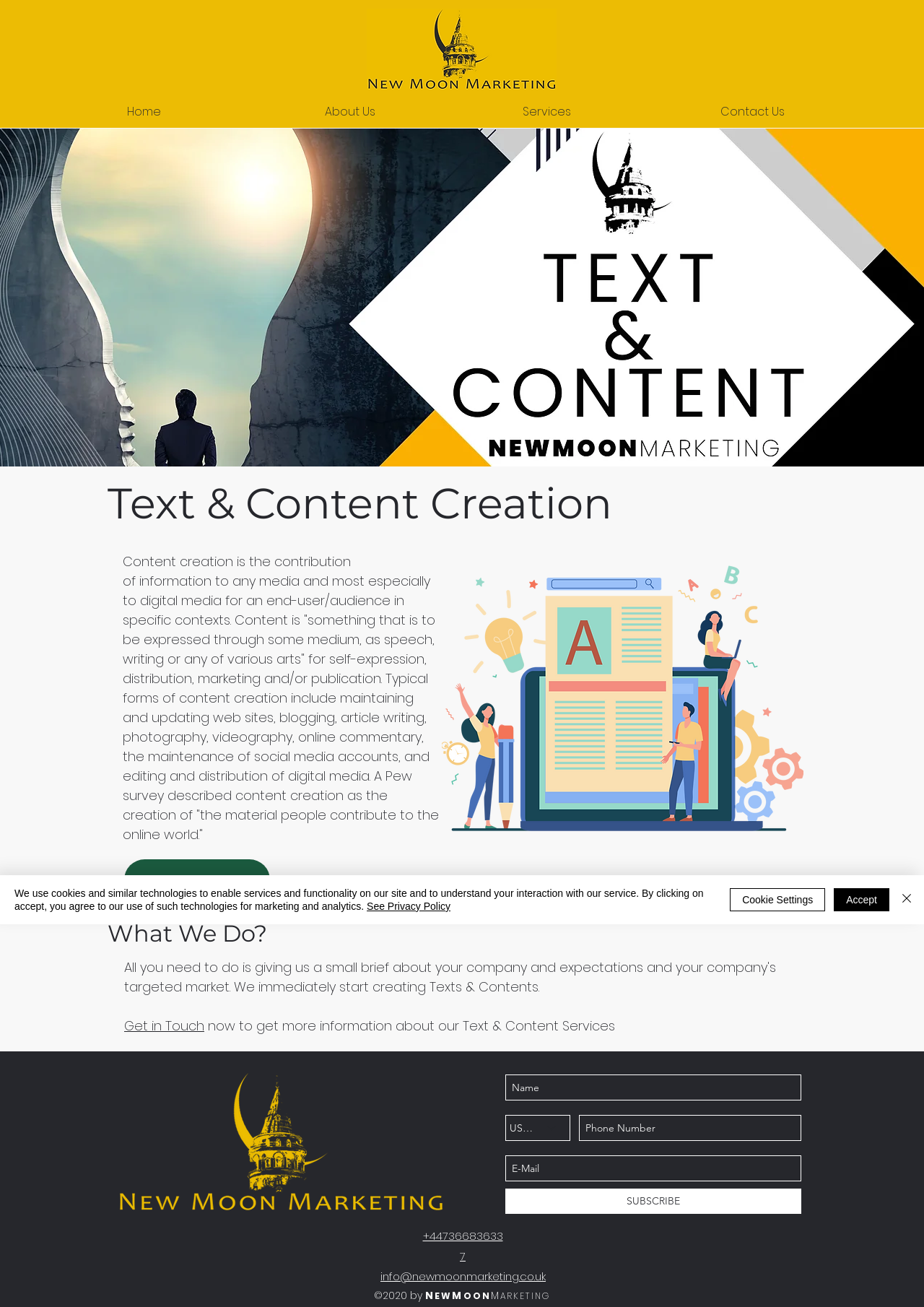Please find the bounding box coordinates of the element that needs to be clicked to perform the following instruction: "Fill in the 'Name' textbox". The bounding box coordinates should be four float numbers between 0 and 1, represented as [left, top, right, bottom].

[0.547, 0.822, 0.867, 0.842]